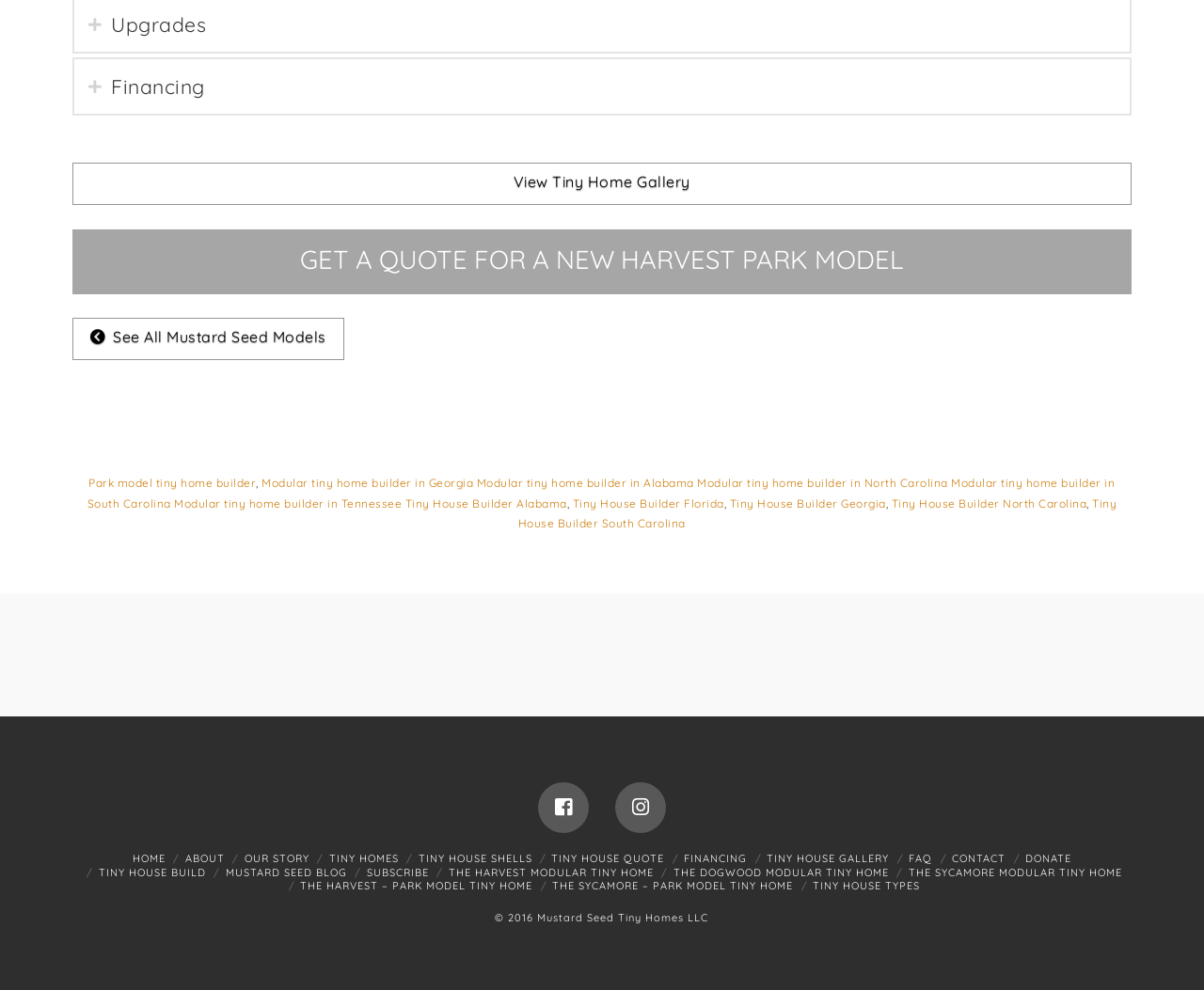Respond to the question below with a concise word or phrase:
What is the name of the company behind this website?

Mustard Seed Tiny Homes LLC